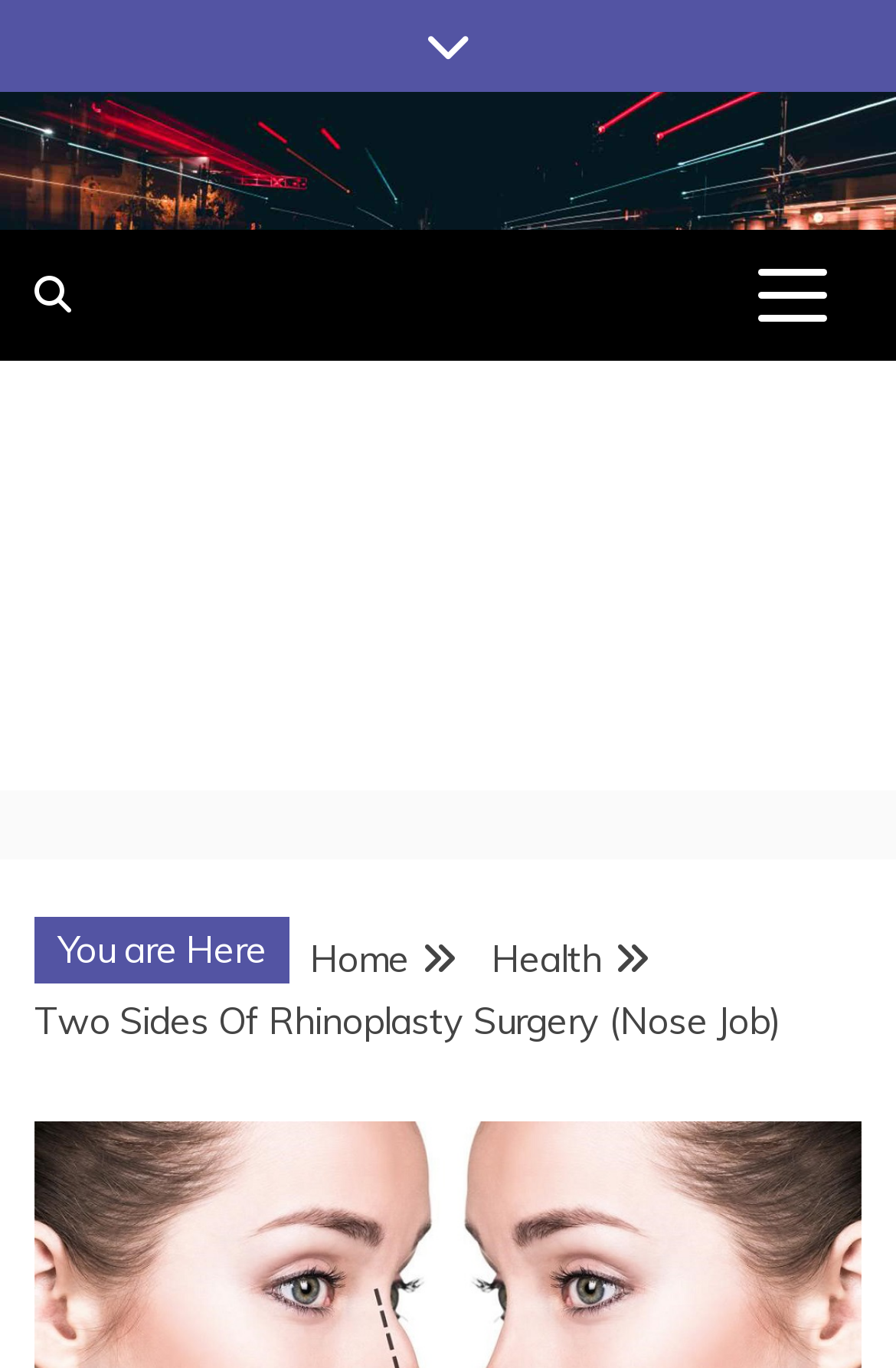Find the bounding box coordinates for the HTML element described as: "Health". The coordinates should consist of four float values between 0 and 1, i.e., [left, top, right, bottom].

[0.549, 0.684, 0.672, 0.717]